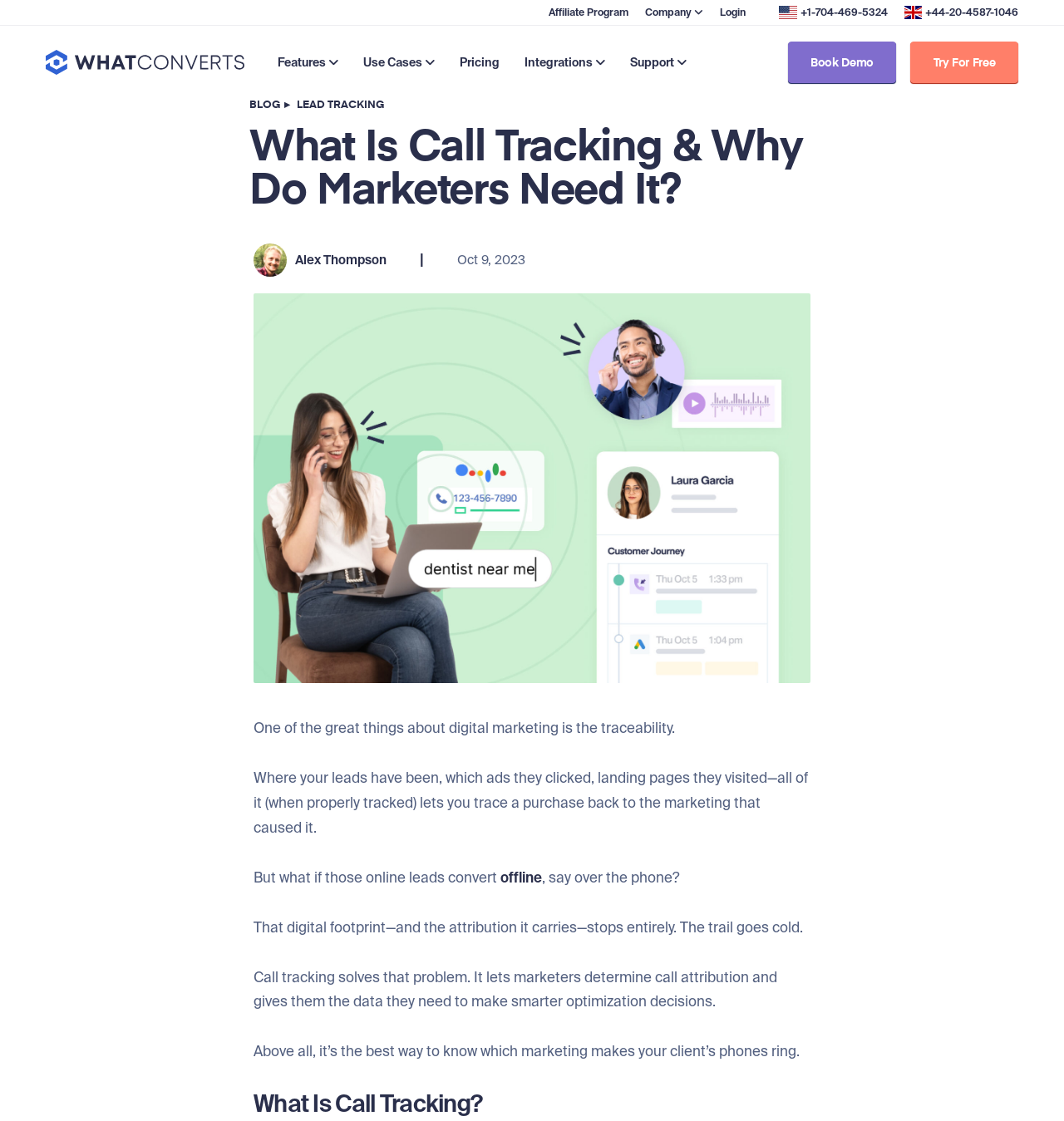Given the element description "Try For Free" in the screenshot, predict the bounding box coordinates of that UI element.

[0.855, 0.037, 0.957, 0.074]